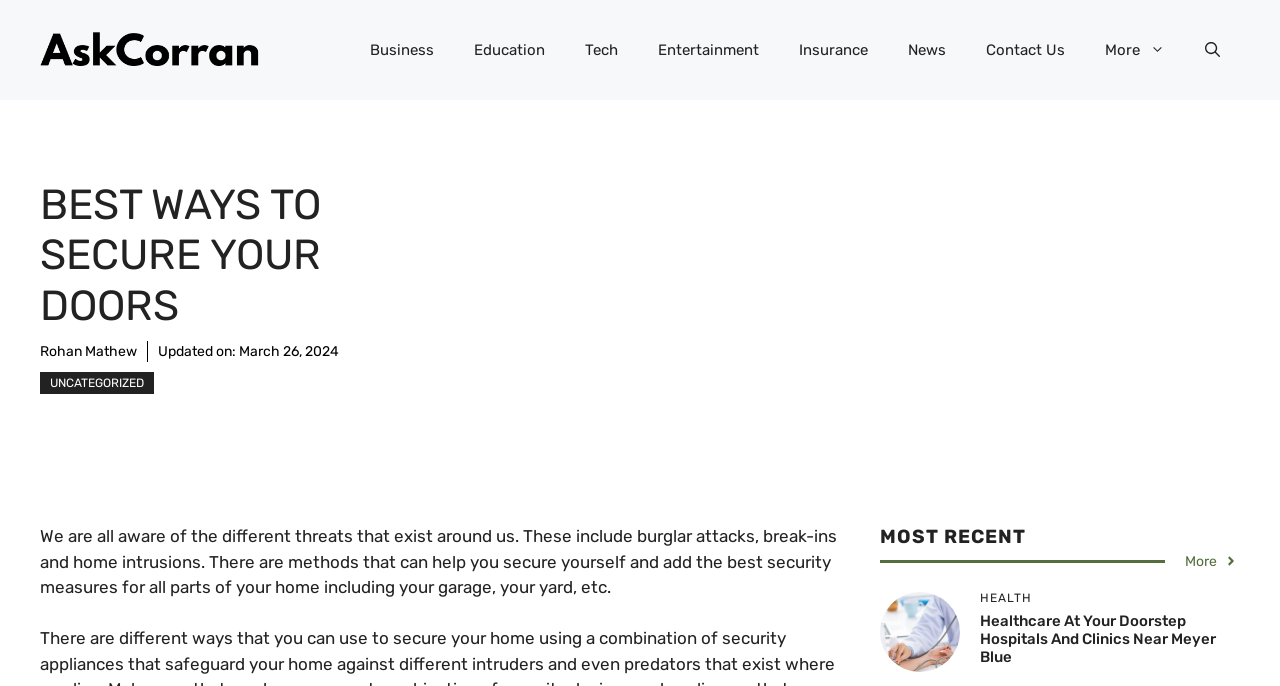What is the section below the main article?
From the image, respond using a single word or phrase.

MOST RECENT